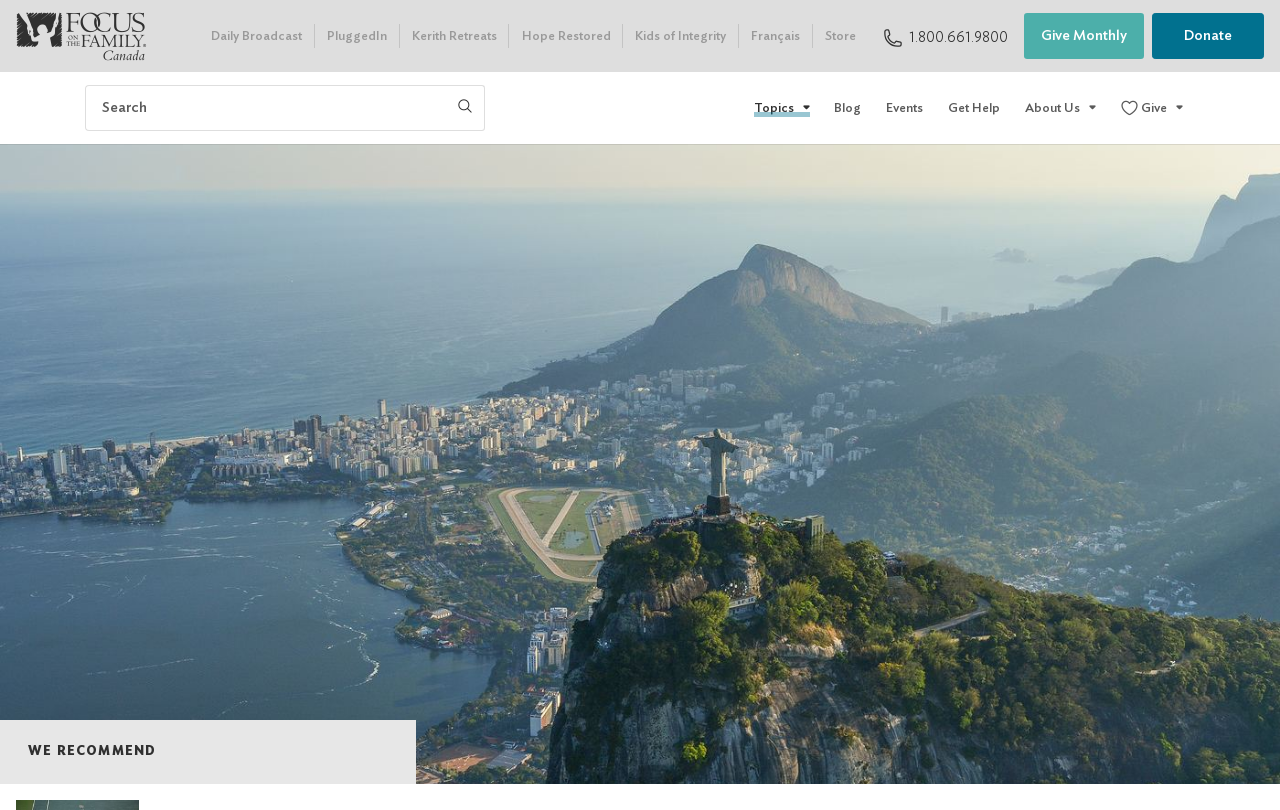What is the last link on the bottom left?
Based on the image content, provide your answer in one word or a short phrase.

Contact Us